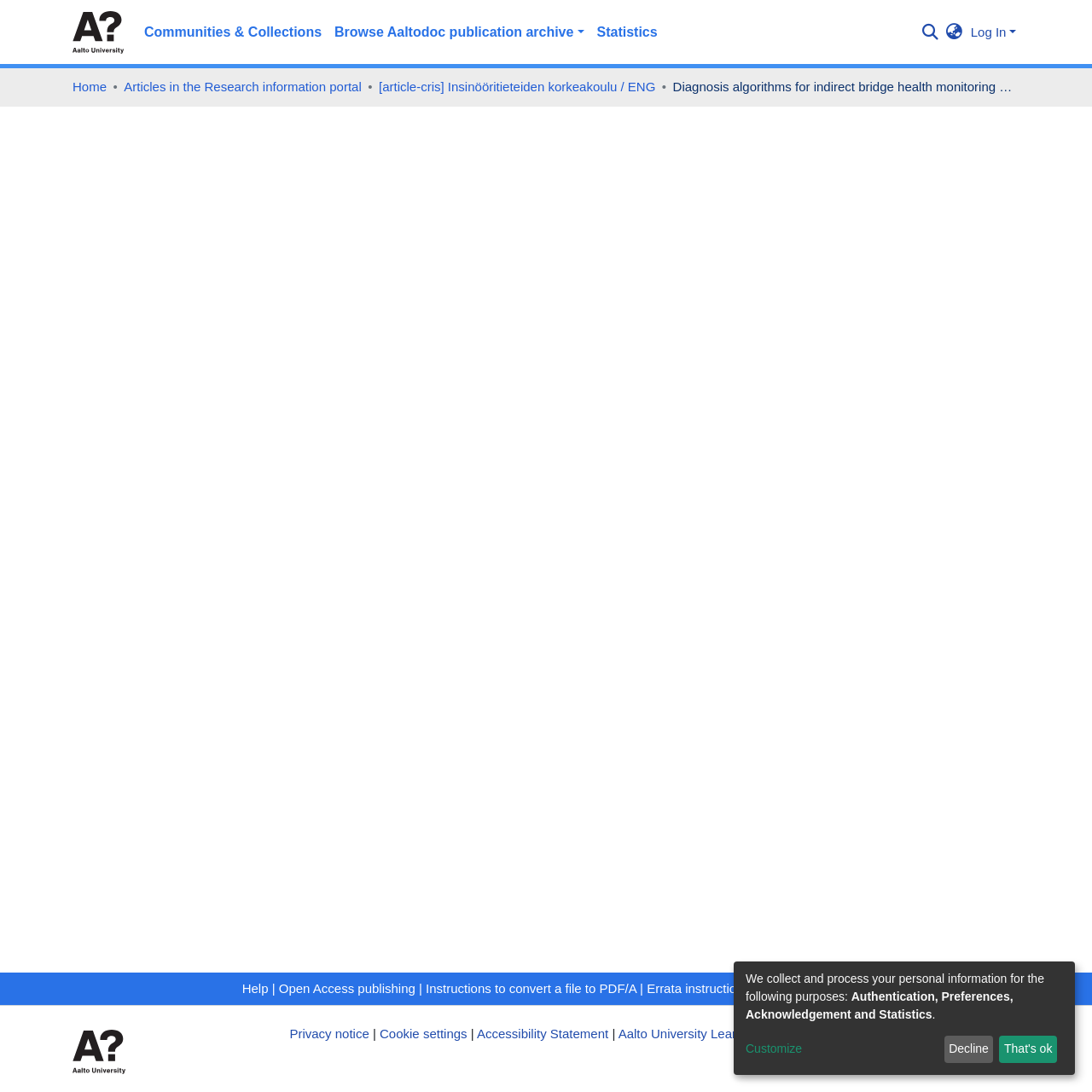Using the description: "Open Access publishing", identify the bounding box of the corresponding UI element in the screenshot.

[0.255, 0.898, 0.38, 0.911]